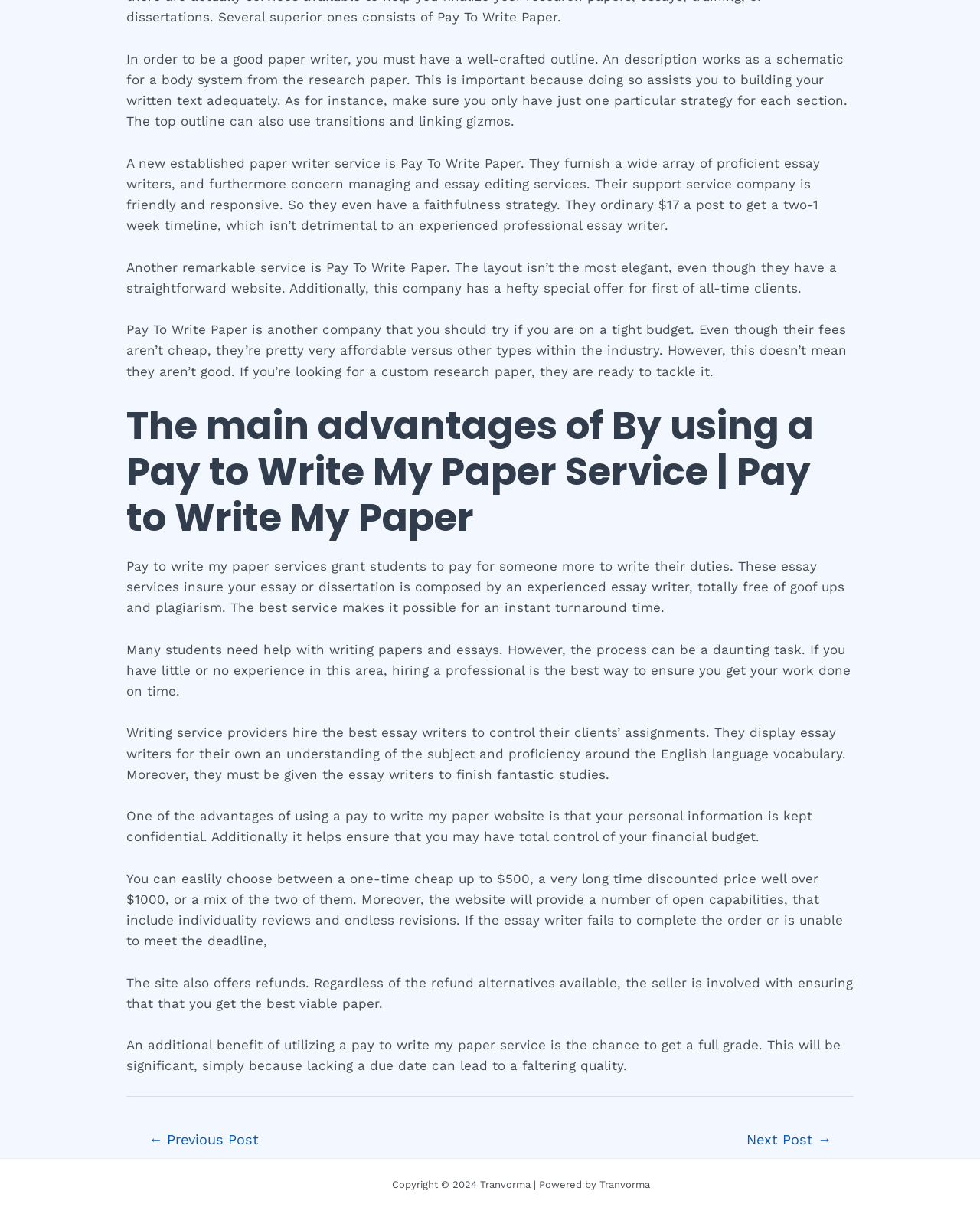What is the benefit of getting a full grade?
Analyze the screenshot and provide a detailed answer to the question.

The webpage states that getting a full grade is significant because lacking a deadline can lead to a failing quality, as mentioned in the text 'An additional benefit of utilizing a pay to write my paper service is the chance to get a full grade. This will be significant, simply because lacking a due date can lead to a faltering quality.'